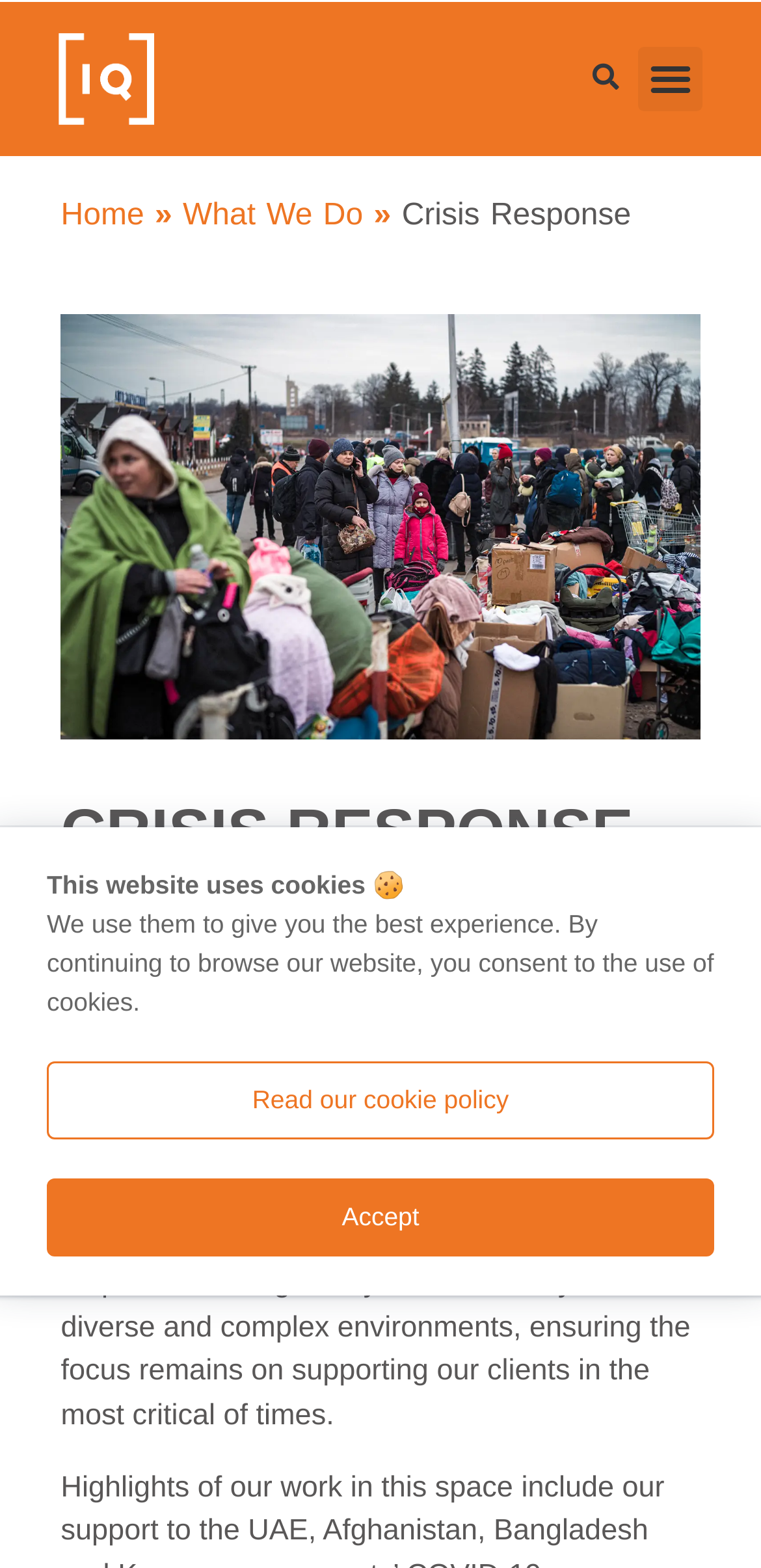What is the focus of Iqarus' crisis response?
Your answer should be a single word or phrase derived from the screenshot.

Supporting clients